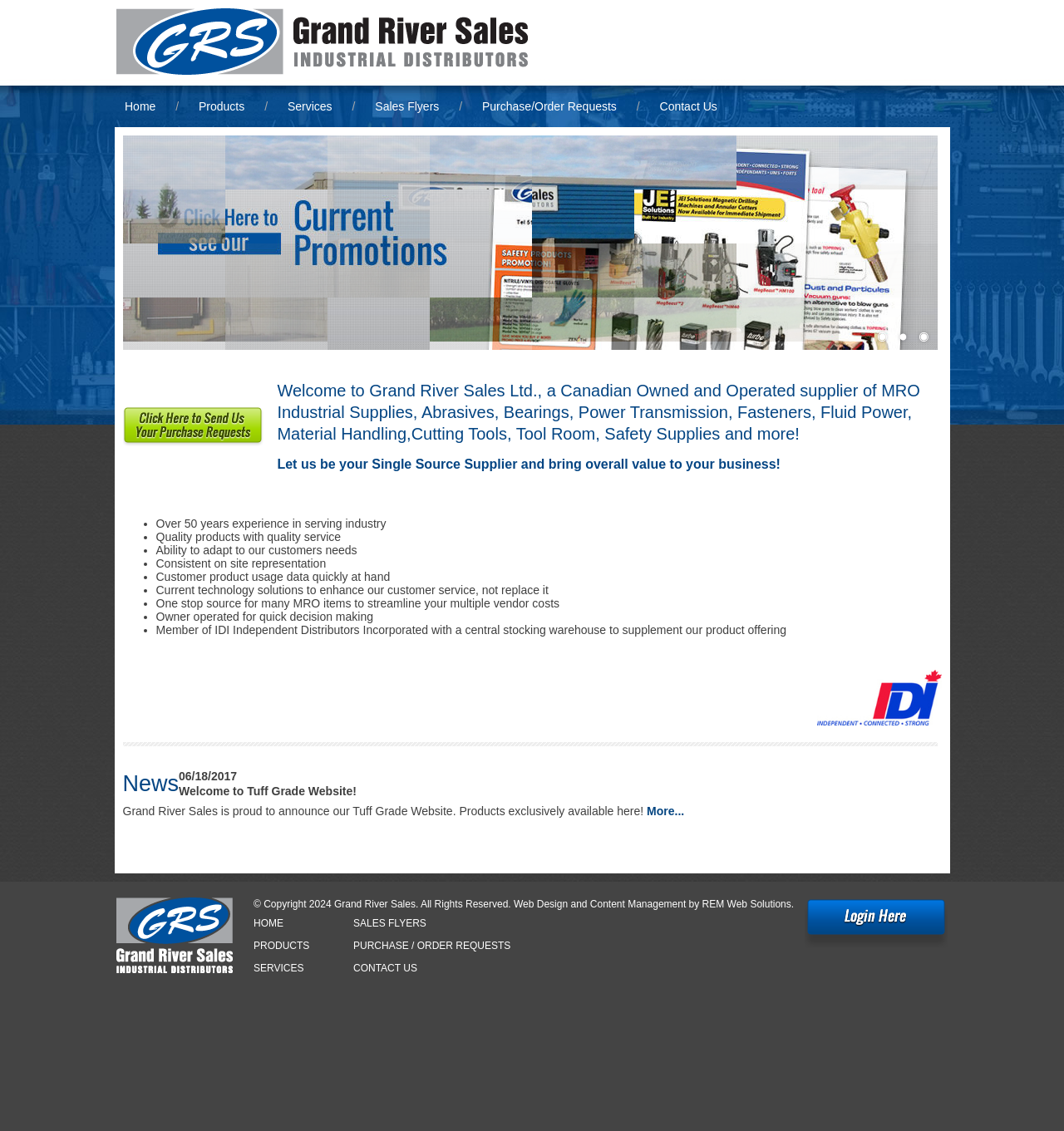Please specify the bounding box coordinates of the region to click in order to perform the following instruction: "Click the 'More...' link".

[0.608, 0.625, 0.643, 0.637]